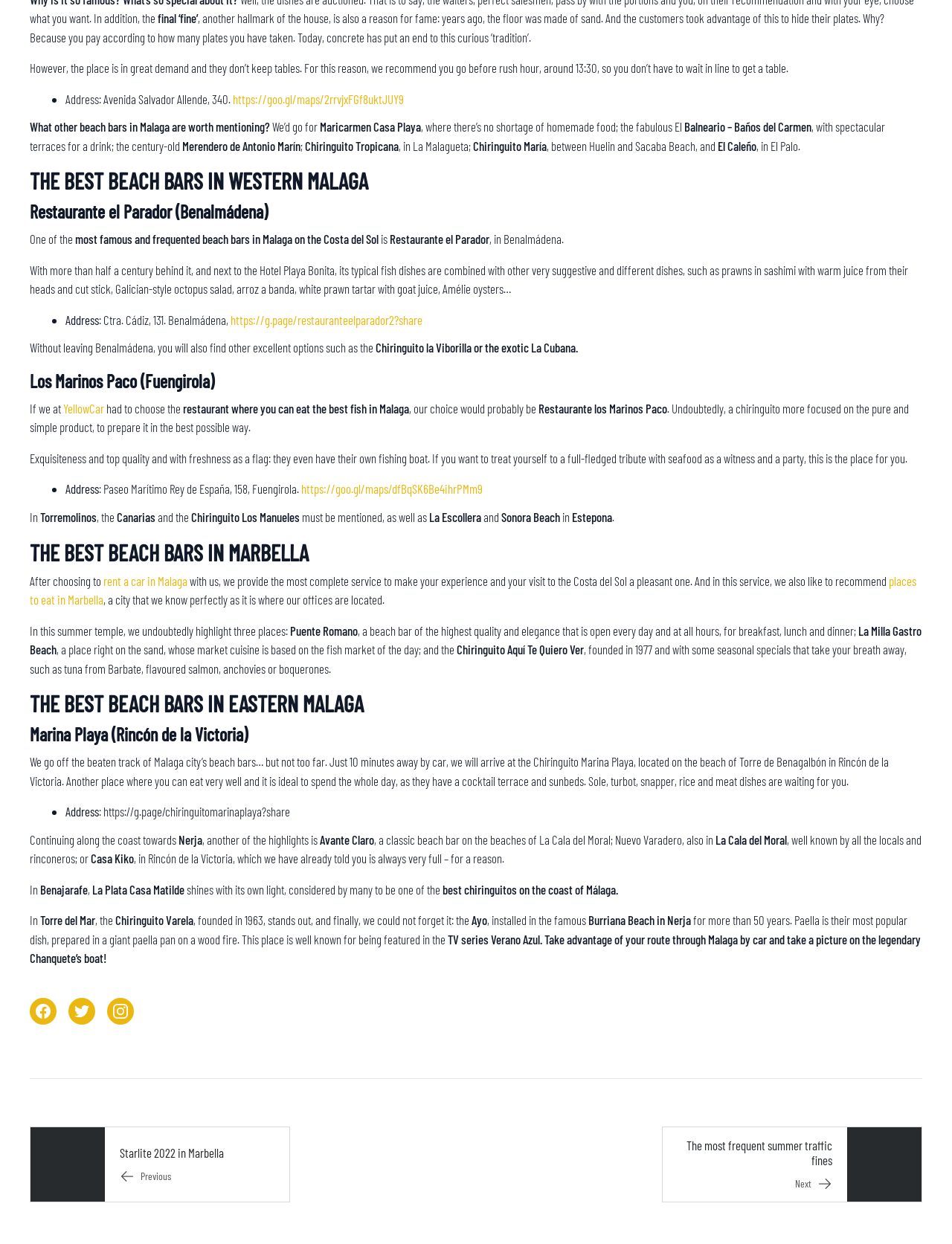Identify the bounding box coordinates of the element that should be clicked to fulfill this task: "call the office". The coordinates should be provided as four float numbers between 0 and 1, i.e., [left, top, right, bottom].

None